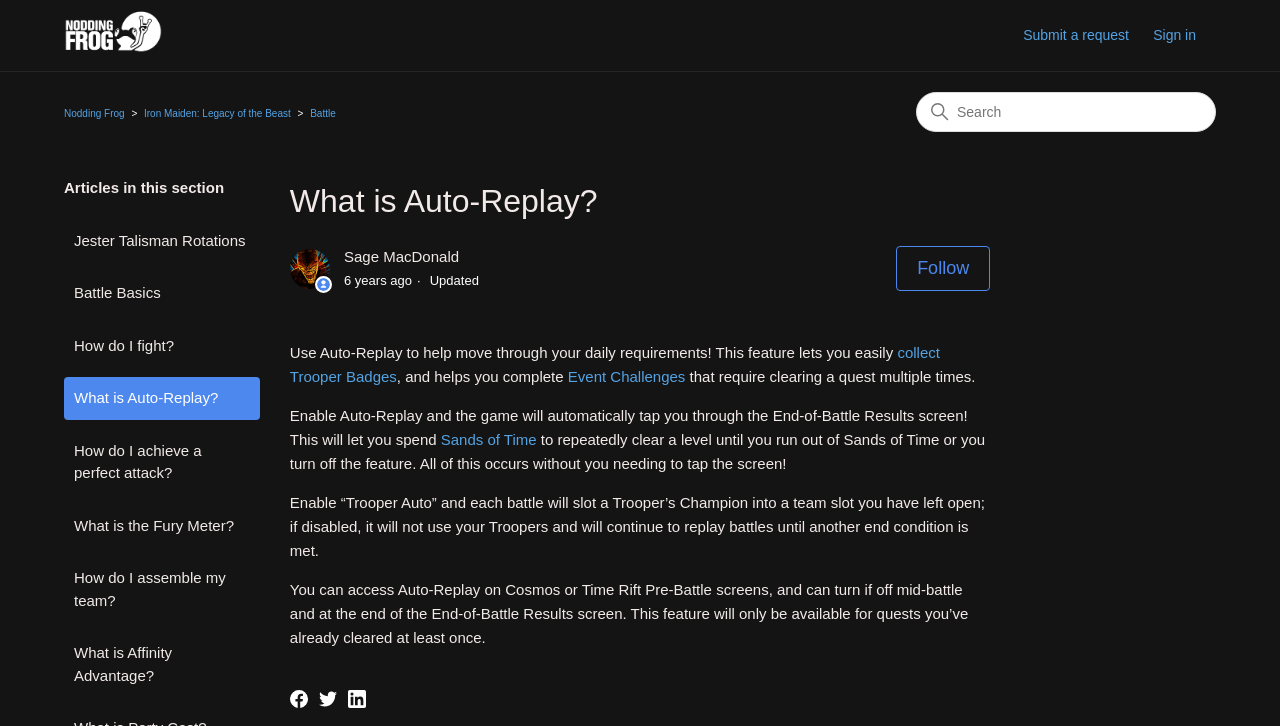Observe the image and answer the following question in detail: What is required to use Auto-Replay?

The webpage states that Auto-Replay will only be available for quests that the user has already cleared at least once.